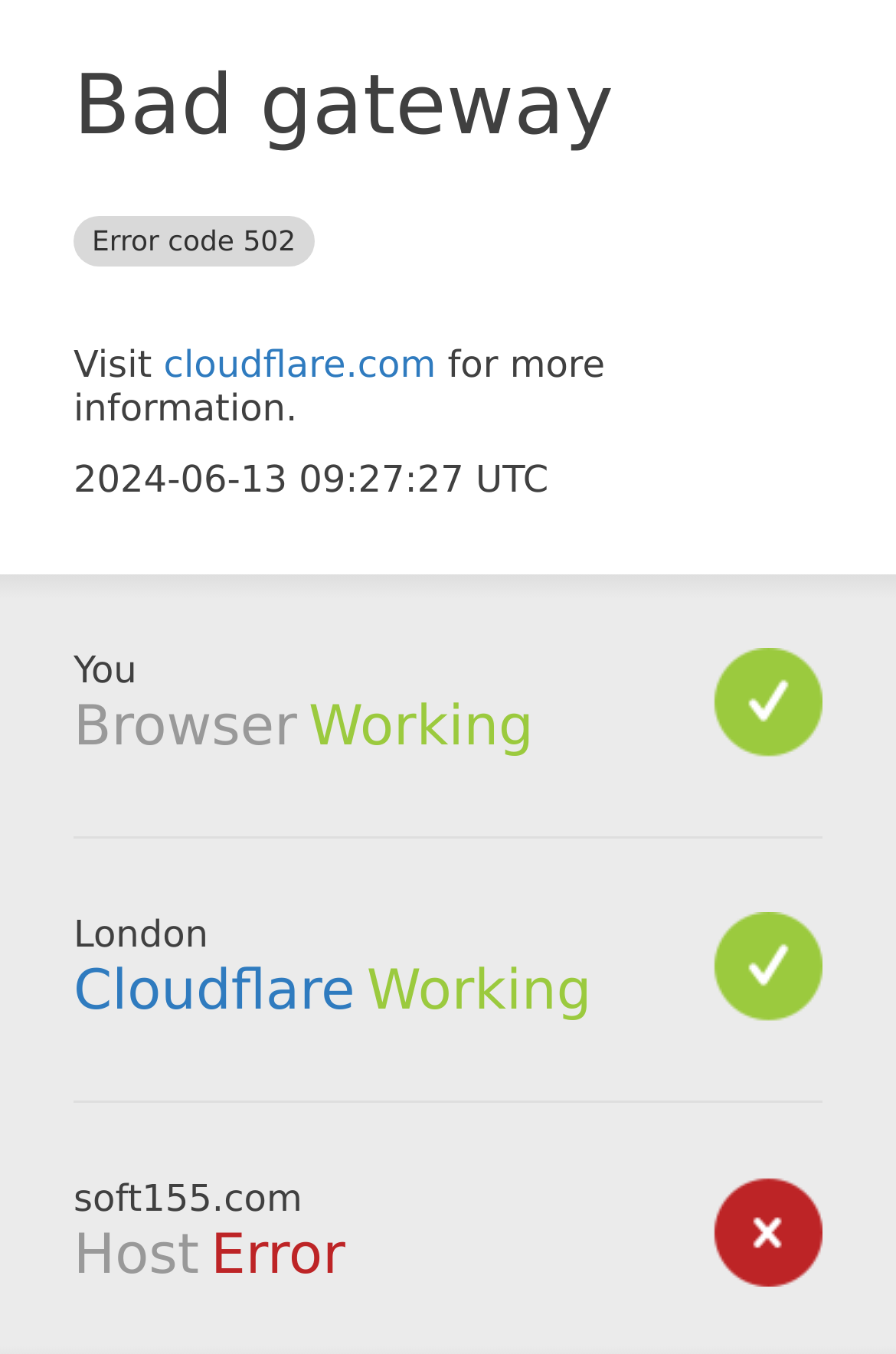Determine the primary headline of the webpage.

Bad gateway Error code 502